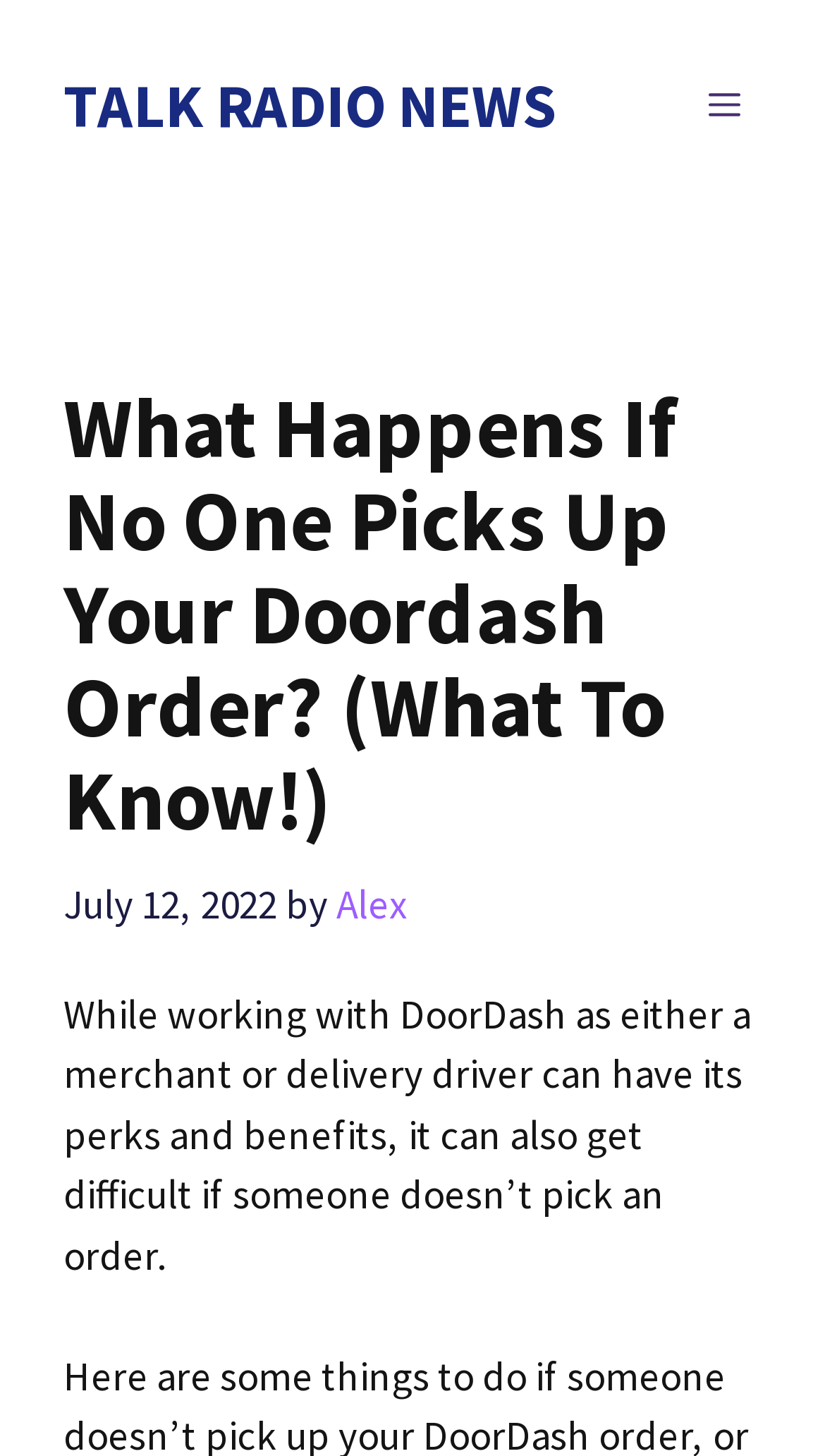What is the title of the article?
From the details in the image, provide a complete and detailed answer to the question.

The title of the article can be found in the heading element, which is 'What Happens If No One Picks Up Your Doordash Order? (What To Know!)'. This is the main title of the webpage, indicating the topic of the article.